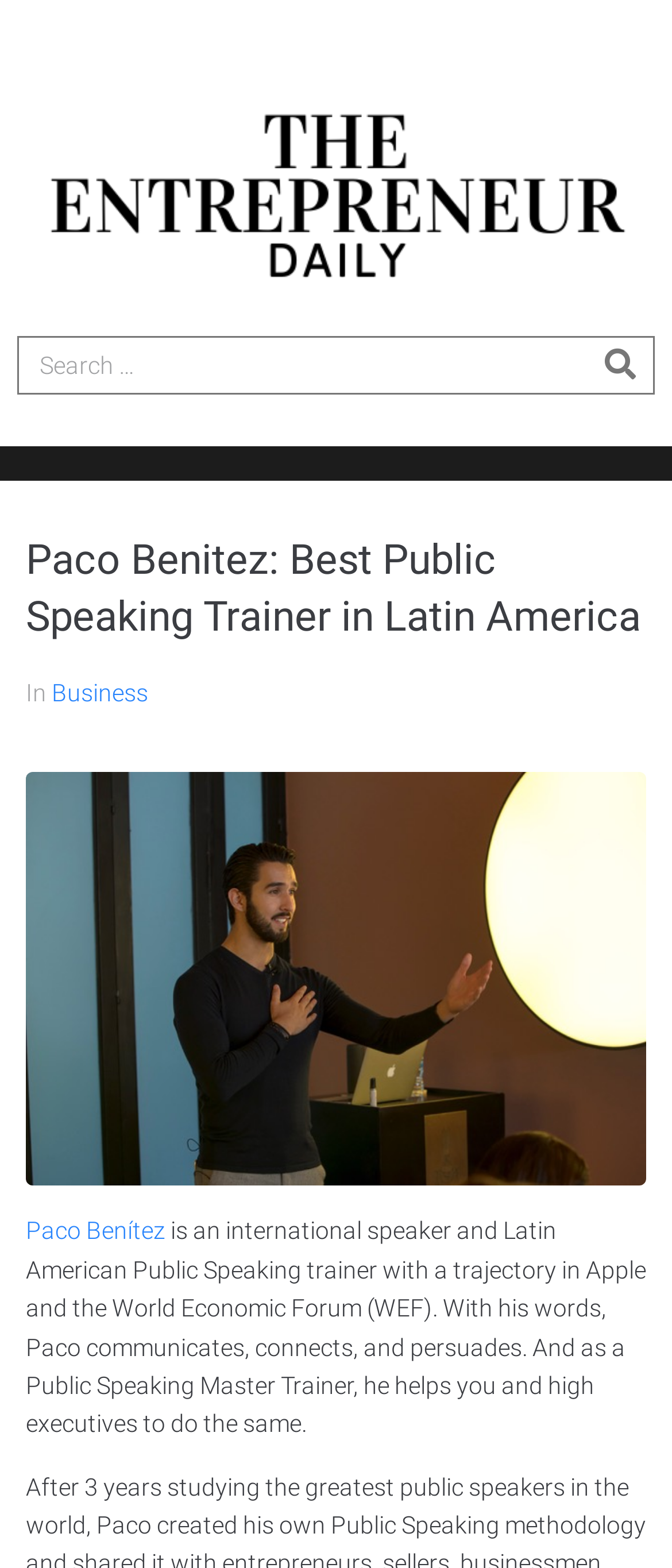Please find the bounding box coordinates (top-left x, top-left y, bottom-right x, bottom-right y) in the screenshot for the UI element described as follows: alt="The Entrepreneur Daily"

[0.026, 0.055, 0.974, 0.191]